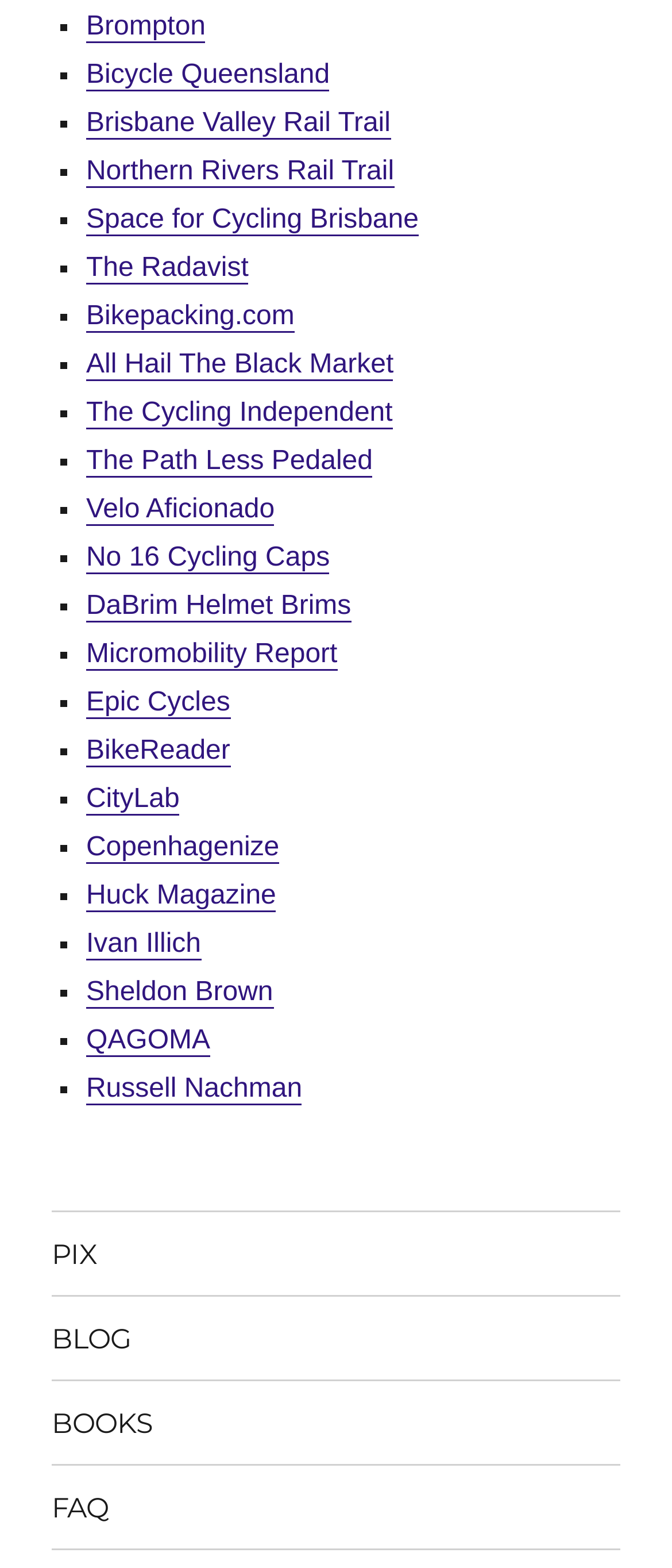Please answer the following question using a single word or phrase: 
What is the purpose of the '■' symbols in the list?

To indicate list items